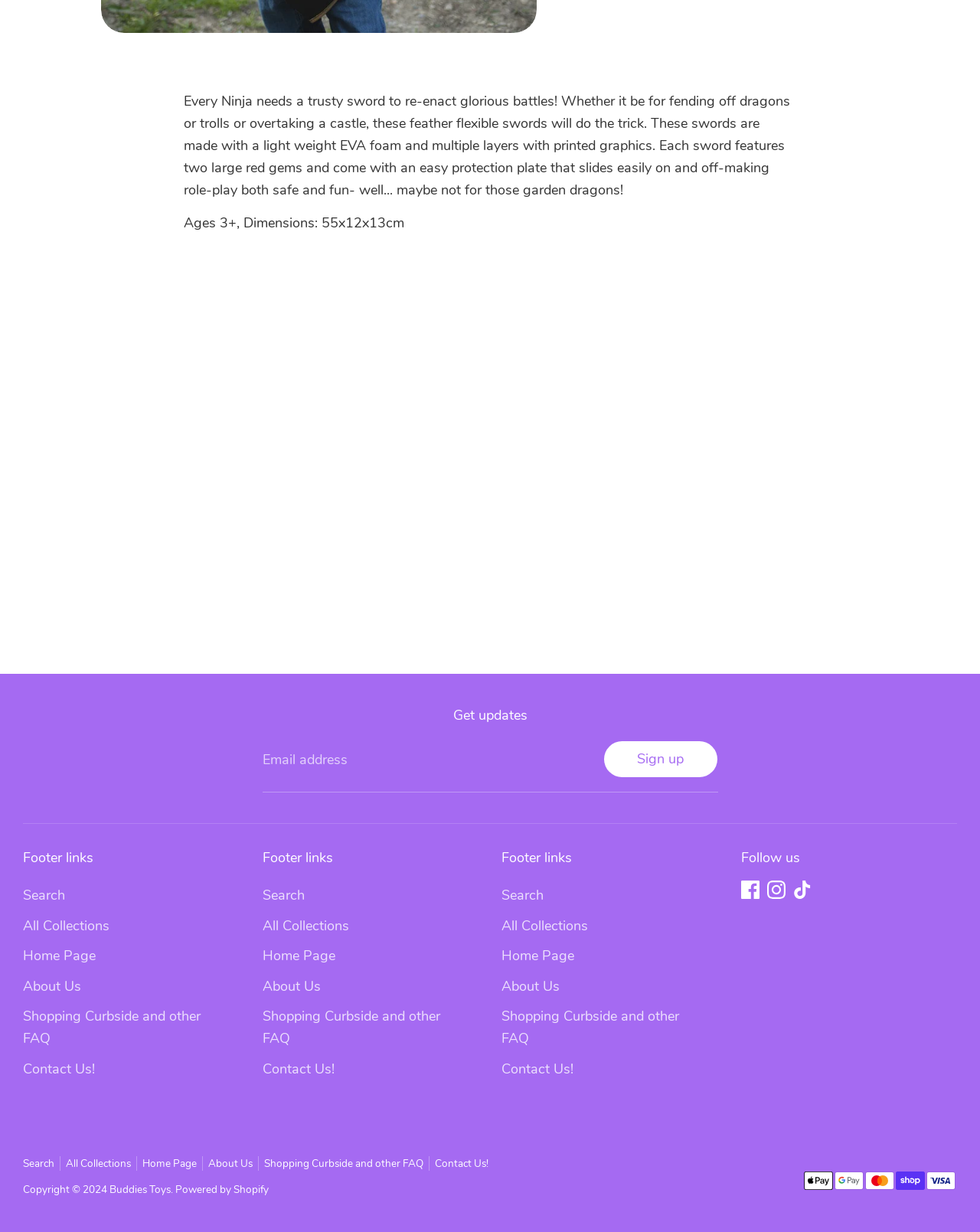Identify the bounding box coordinates of the region that should be clicked to execute the following instruction: "Search for products".

[0.023, 0.719, 0.066, 0.734]